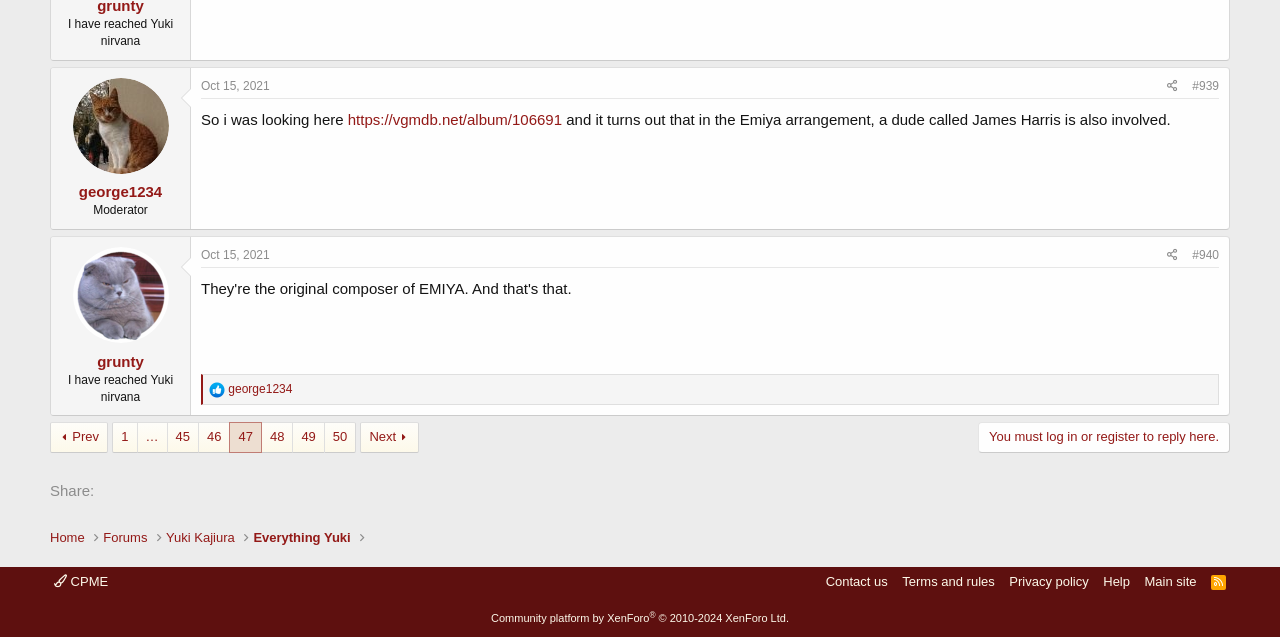What is the text of the link at the bottom of the page with the icon 'Like'?
By examining the image, provide a one-word or phrase answer.

Reactions: